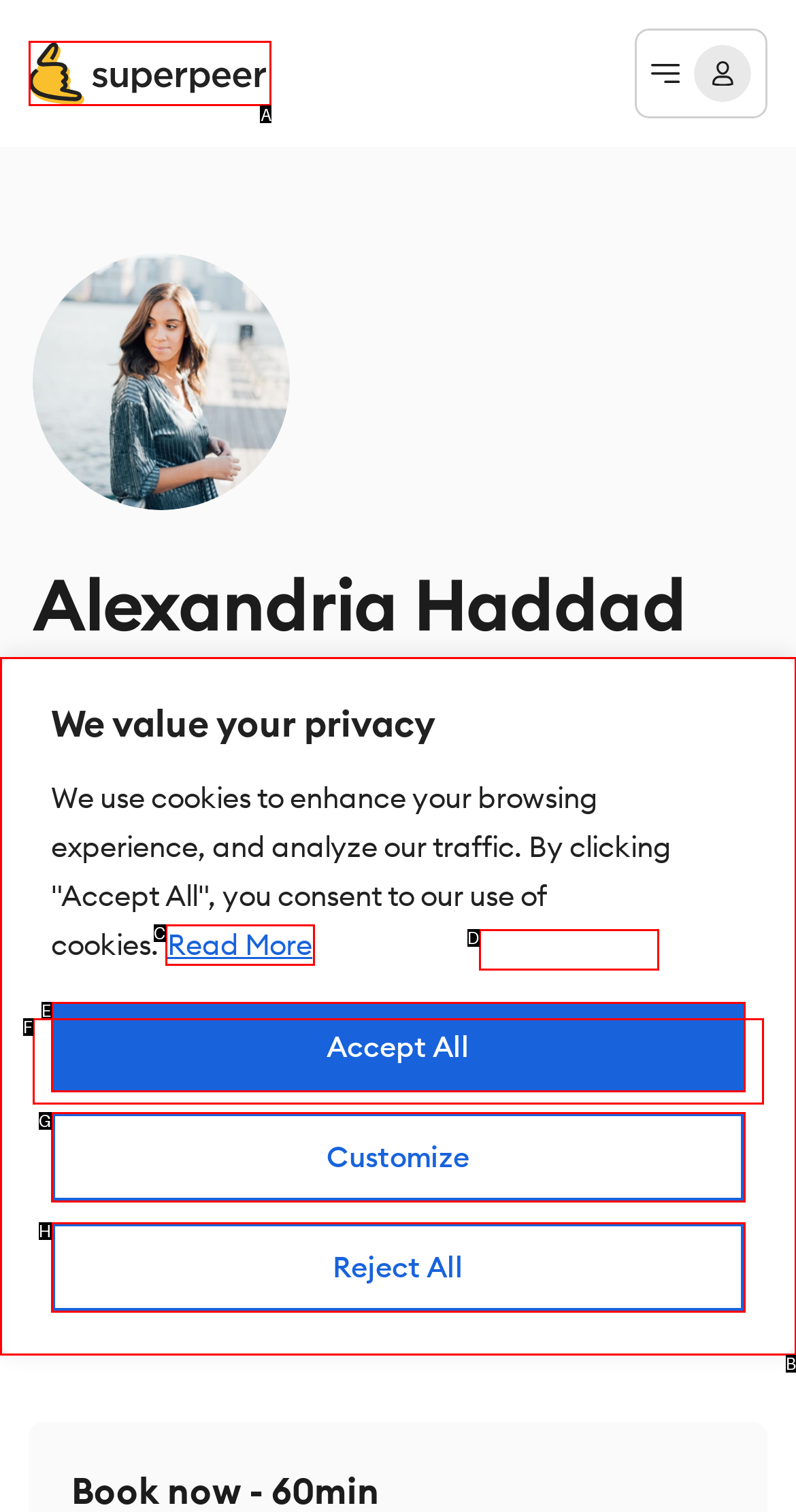Identify the letter of the UI element I need to click to carry out the following instruction: Click the Superpeer Logo

A